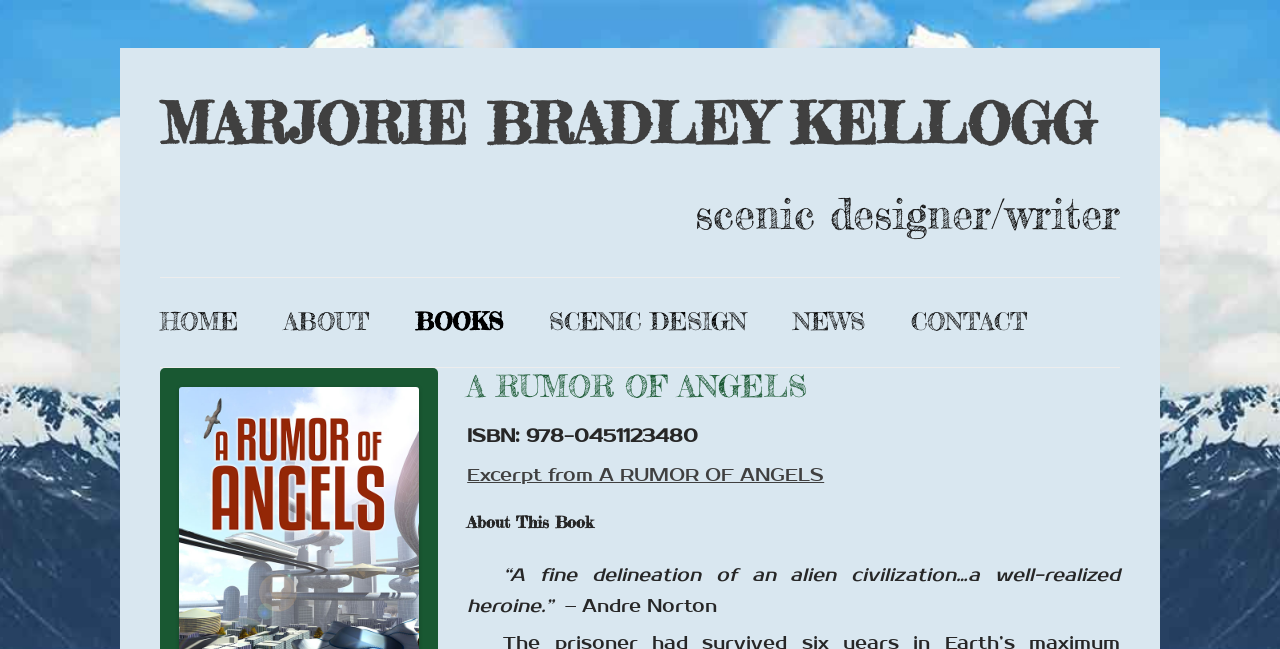Create a detailed description of the webpage's content and layout.

This webpage appears to be an author's website, specifically showcasing the works of Marjorie Bradley Kellogg. At the top, there is a heading with the author's name, followed by a subtitle describing her profession as a scenic designer and writer. 

Below the author's name, there is a navigation menu with links to different sections of the website, including "HOME", "ABOUT", "BOOKS", "SCENIC DESIGN", "NEWS", and "CONTACT". The "BOOKS" section is further divided into several links, each representing a different book title, such as "GLIMMER", "LEAR'S DAUGHTERS", and "THE DRAGON QUARTET".

On the right side of the page, there is a section dedicated to the book "A RUMOR OF ANGELS". This section includes a heading with the book title, followed by the book's ISBN number. Below the ISBN, there is a link to an excerpt from the book. Further down, there is a heading "About This Book", followed by a quote from Andre Norton, praising the book's heroine and alien civilization.